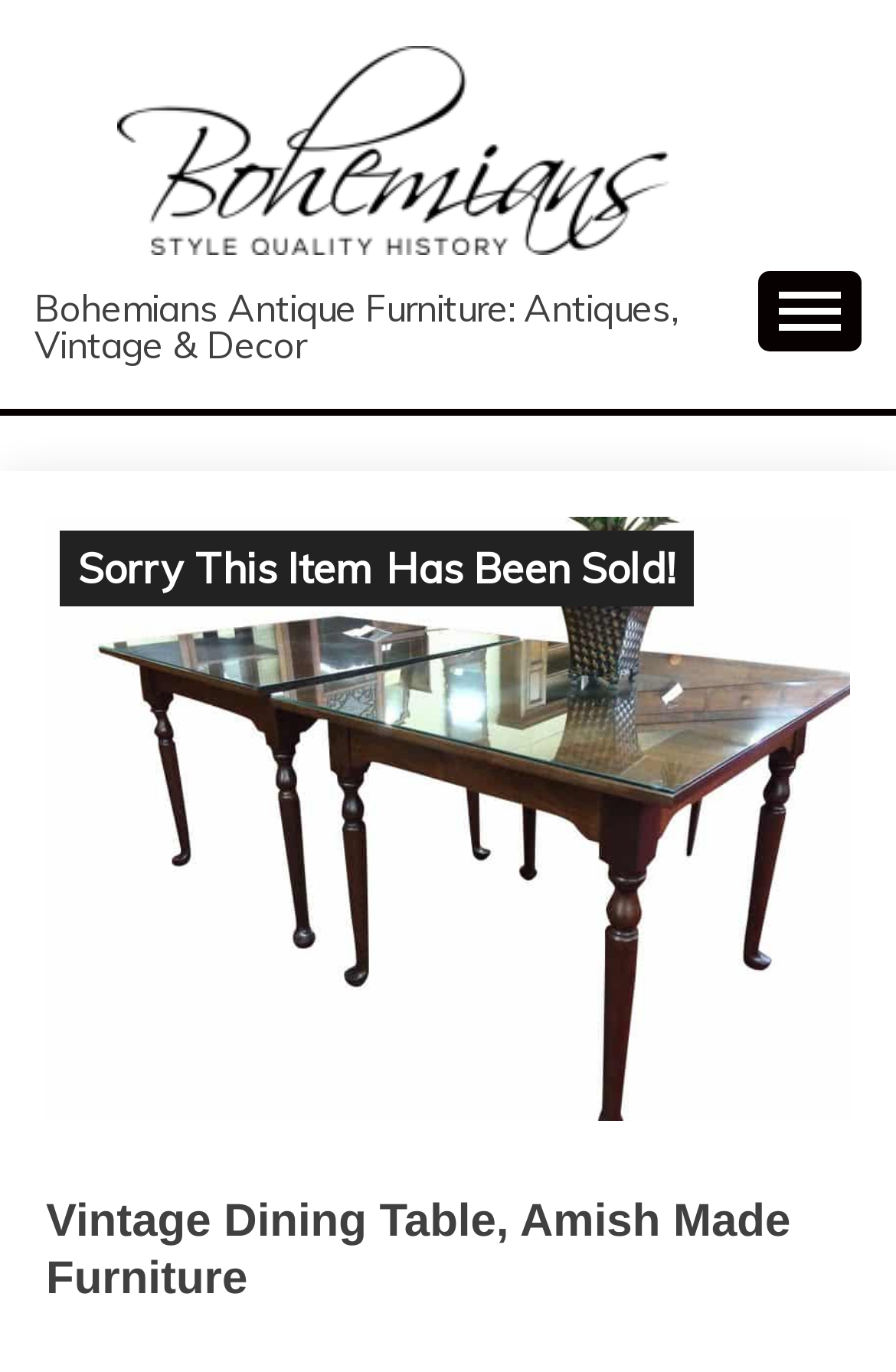What is the position of the button relative to the link 'Vintage Dining Tables'?
Look at the screenshot and respond with a single word or phrase.

Above